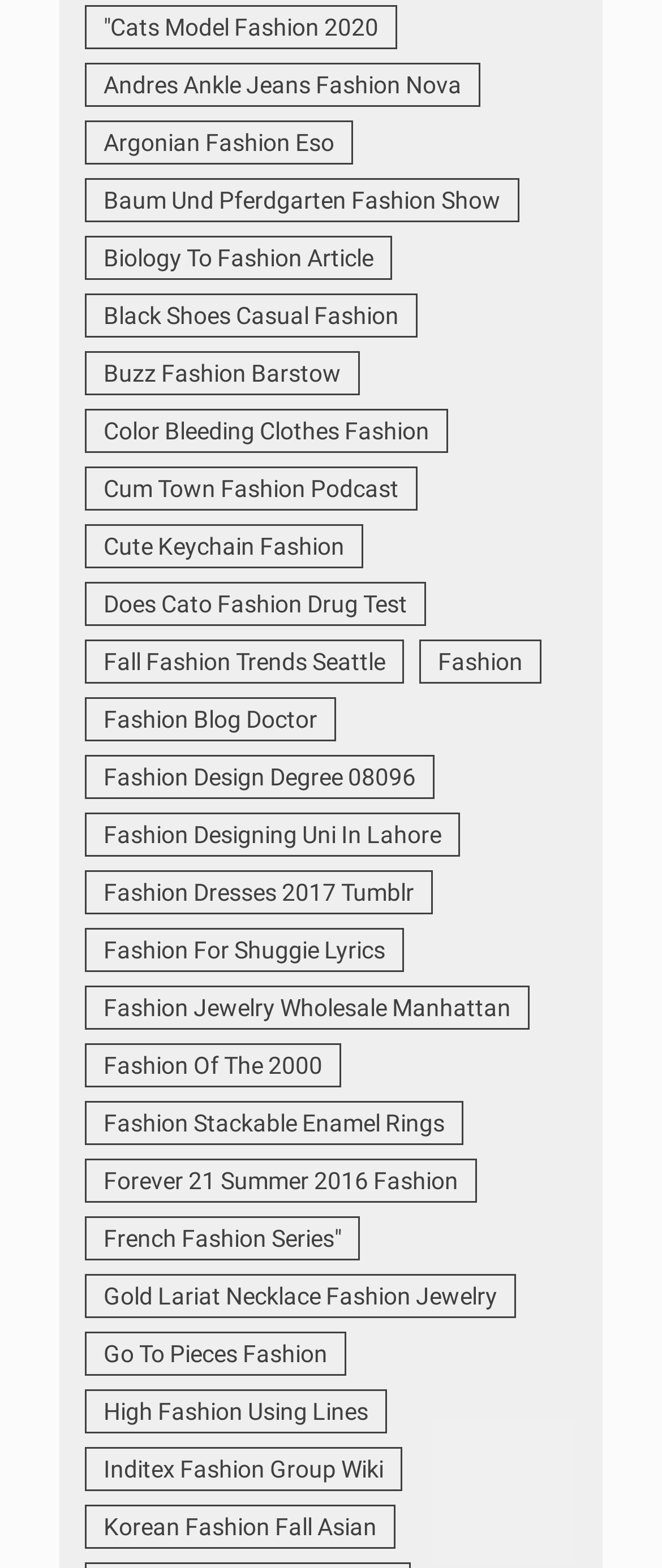Please study the image and answer the question comprehensively:
How many items are in 'Argonian Fashion Eso'?

The link 'Argonian Fashion Eso (309 items)' indicates that there are 309 items in the 'Argonian Fashion Eso' category.